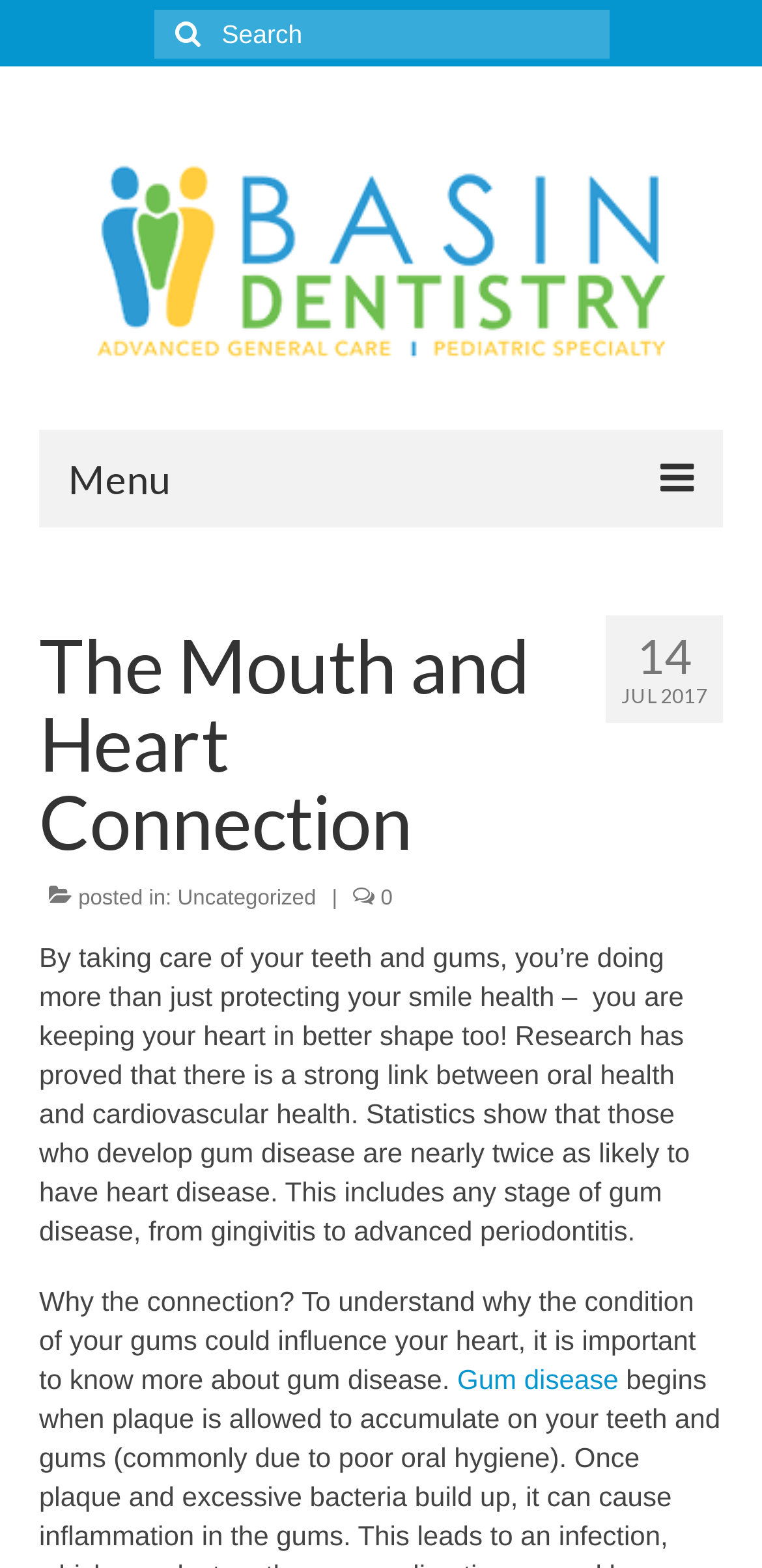Craft a detailed narrative of the webpage's structure and content.

The webpage is about the connection between oral health and cardiovascular health, specifically discussing the link between gum disease and heart disease. 

At the top of the page, there is a search bar with a magnifying glass icon and a placeholder text "Search for:". This search bar is positioned near the top left corner of the page. 

Below the search bar, there is a logo of "Basin Dentistry Dental Blog" with a link to the blog's homepage. The logo is centered at the top of the page. 

To the right of the logo, there is a menu button with a hamburger icon. 

Below the logo and the menu button, there are five navigation links: "Home", "Get to Know Our Office", "Our Services", "Location & Hours", and "Contact Us". These links are arranged vertically and are positioned near the top right corner of the page. 

The main content of the page starts with a header "The Mouth and Heart Connection". Below the header, there is a paragraph of text that explains the connection between oral health and cardiovascular health, mentioning that research has proven a strong link between the two. 

The text is followed by a subheading "Why the connection?" and another paragraph that discusses the importance of understanding gum disease to comprehend its influence on heart health. 

There is a link to "Gum disease" at the bottom of the page, which is likely a link to a more detailed article about the topic.